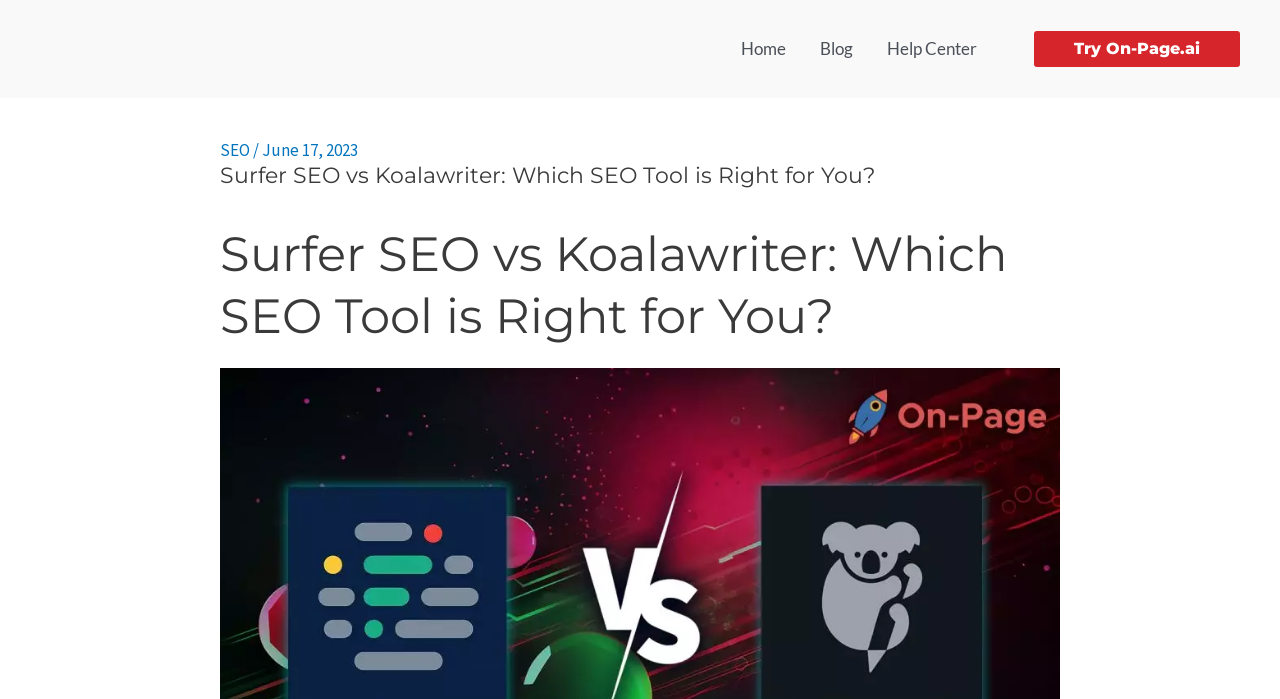Using the information in the image, could you please answer the following question in detail:
What are the main navigation options?

I found the navigation options by examining the navigation element, which contains three links with the text 'Home', 'Blog', and 'Help Center'. These links are likely the main navigation options for the website.